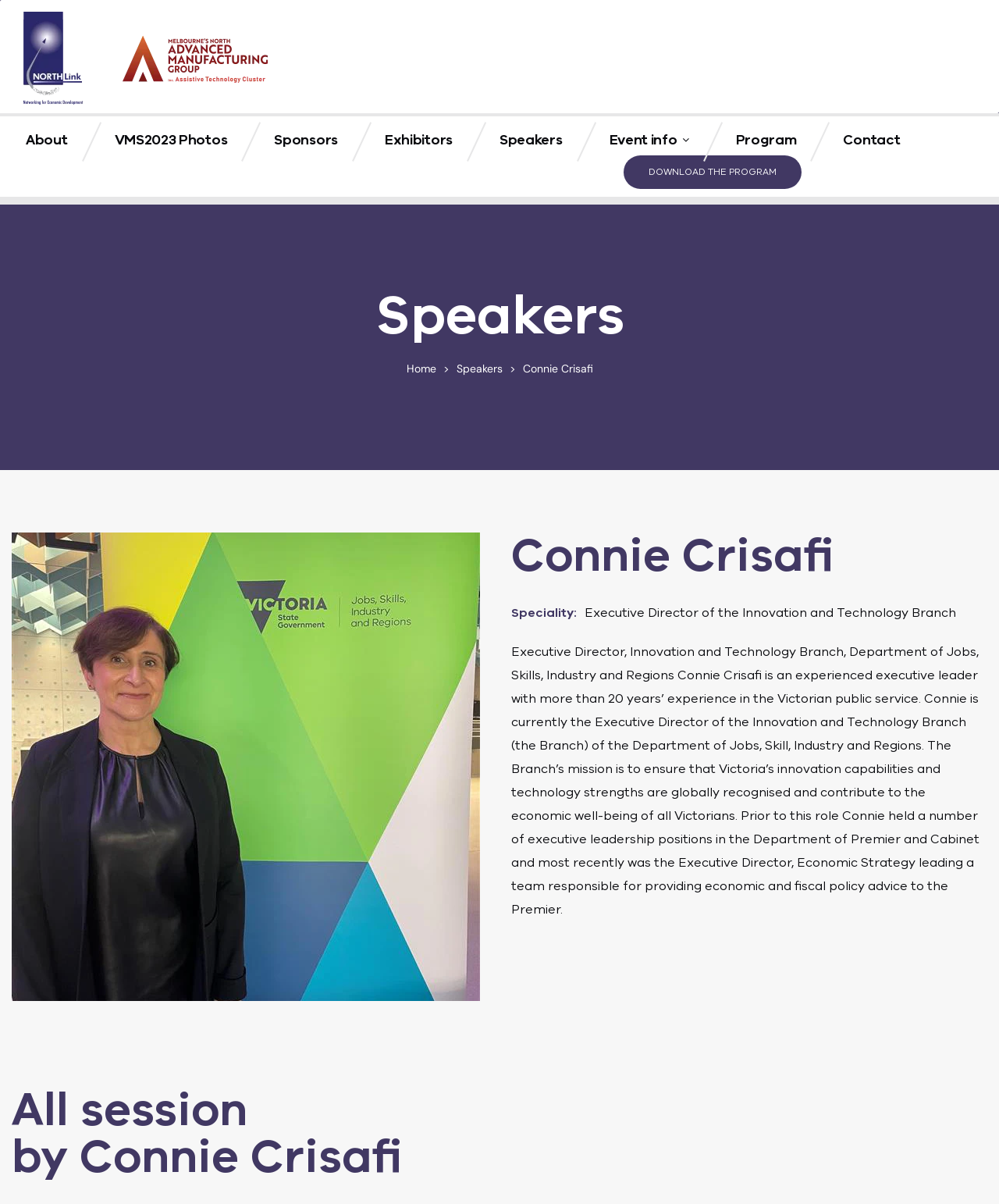Locate the bounding box coordinates of the clickable region to complete the following instruction: "Go to the 'Event info' page."

[0.594, 0.103, 0.705, 0.129]